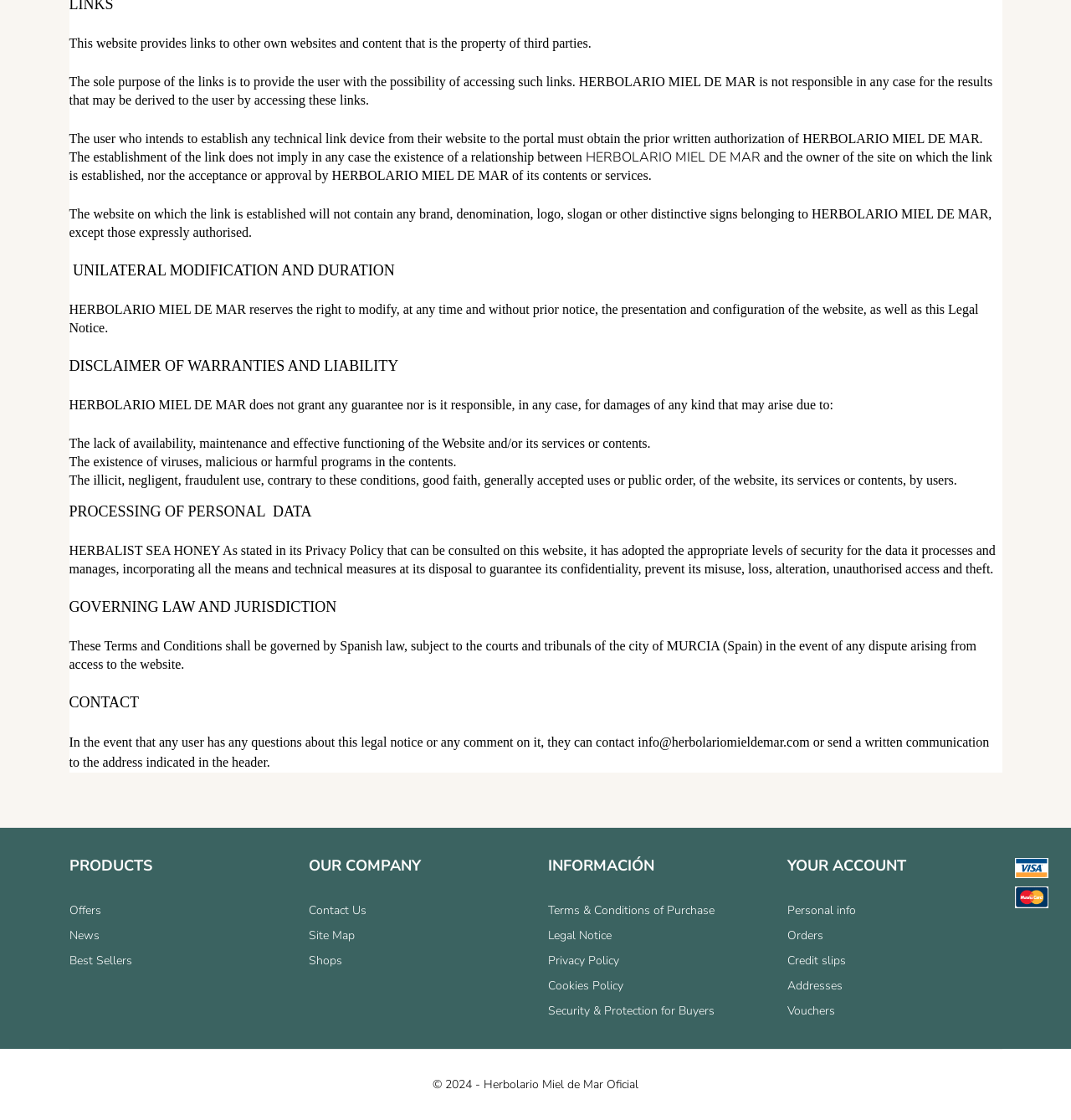Could you locate the bounding box coordinates for the section that should be clicked to accomplish this task: "Click on the 'Personal info' link".

[0.735, 0.805, 0.799, 0.82]